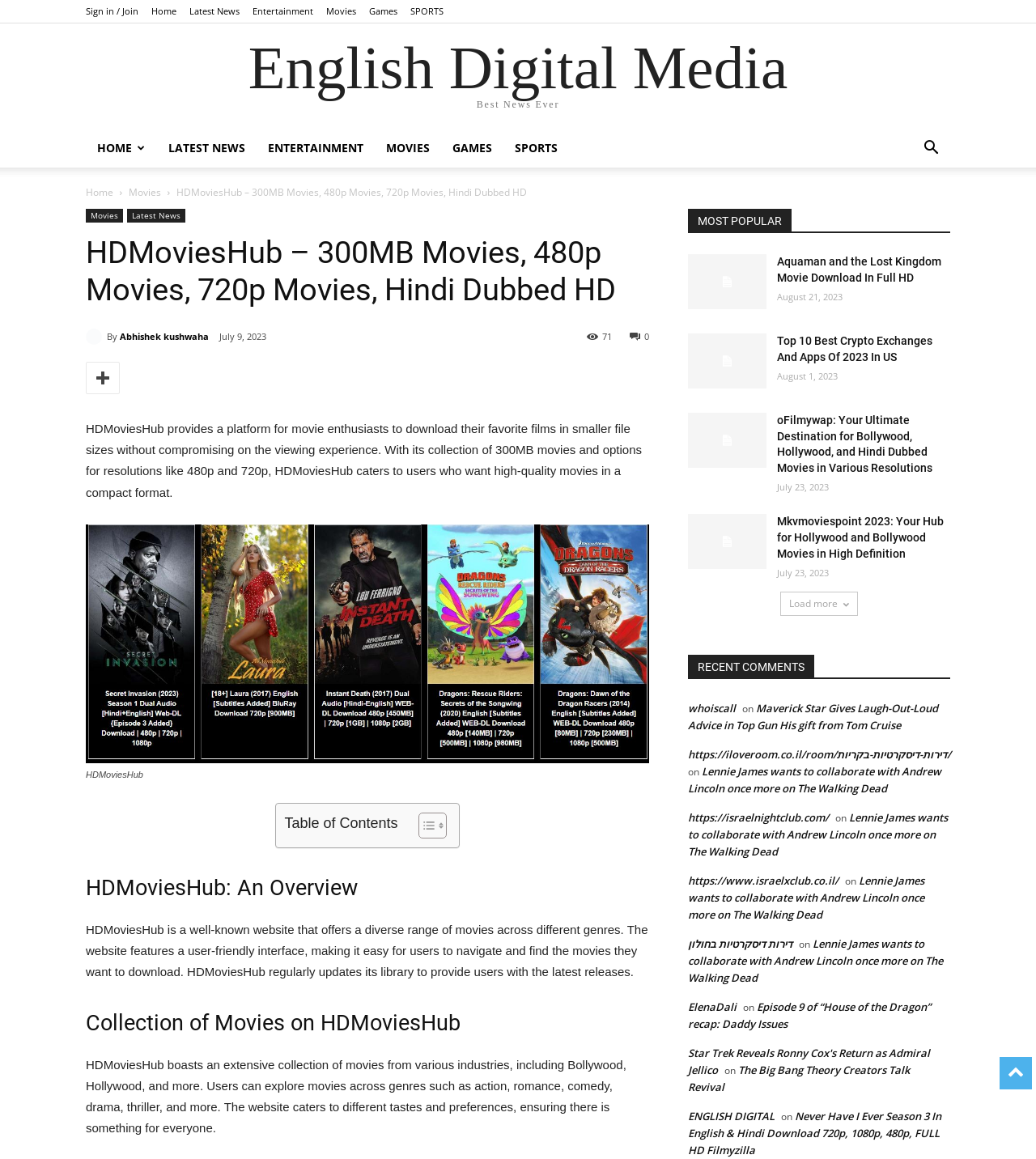Can you specify the bounding box coordinates for the region that should be clicked to fulfill this instruction: "View Aquaman and the Lost Kingdom Movie Download In Full HD".

[0.664, 0.219, 0.74, 0.267]